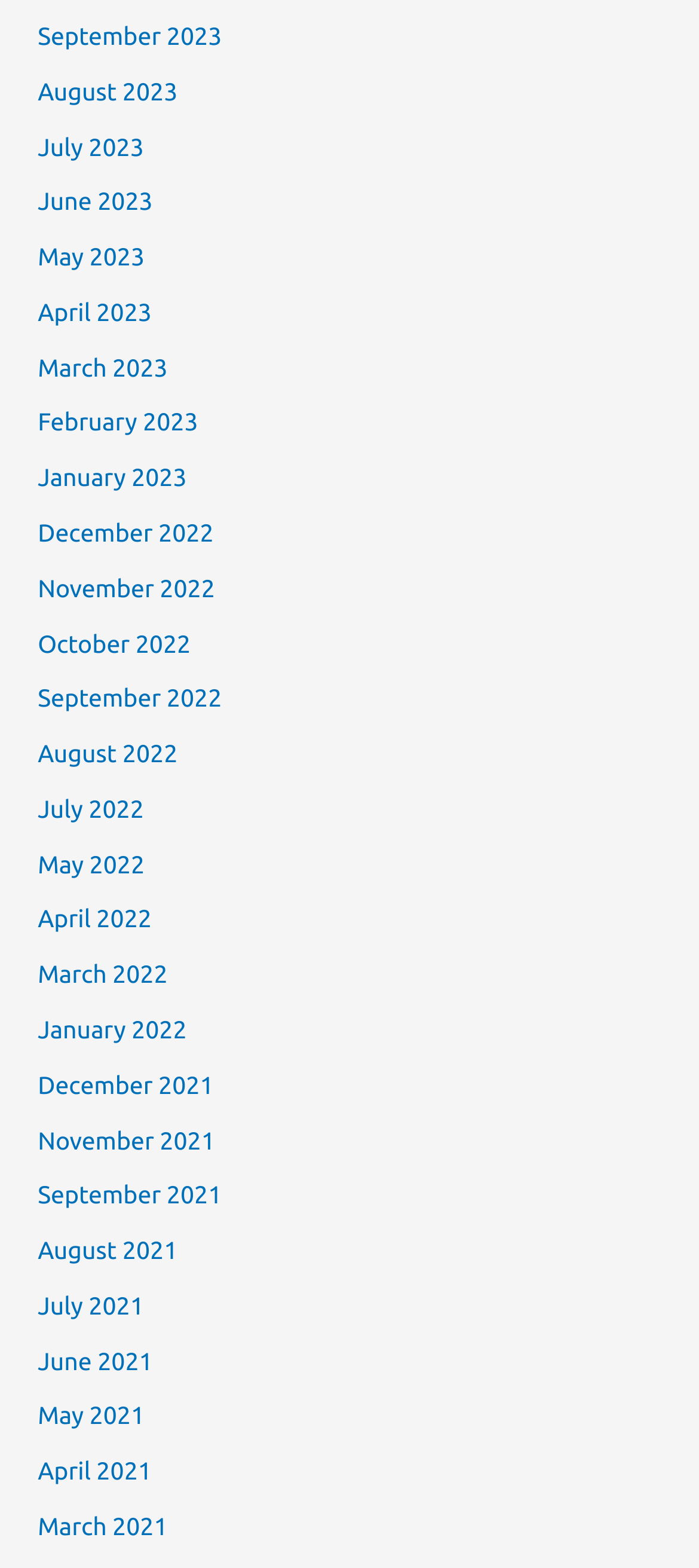Determine the bounding box coordinates of the element that should be clicked to execute the following command: "go to August 2022".

[0.054, 0.471, 0.254, 0.49]